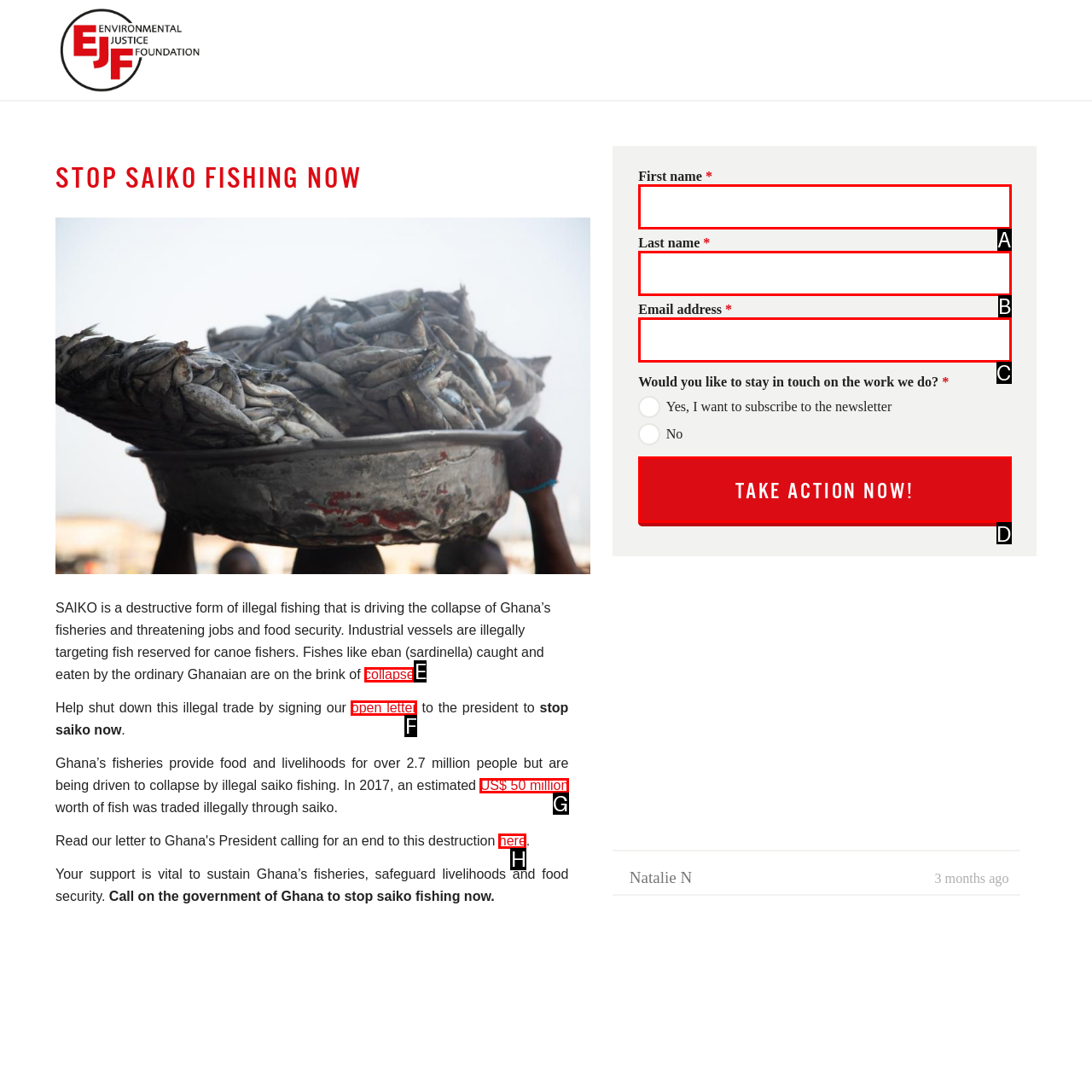Select the option that fits this description: open letter
Answer with the corresponding letter directly.

F